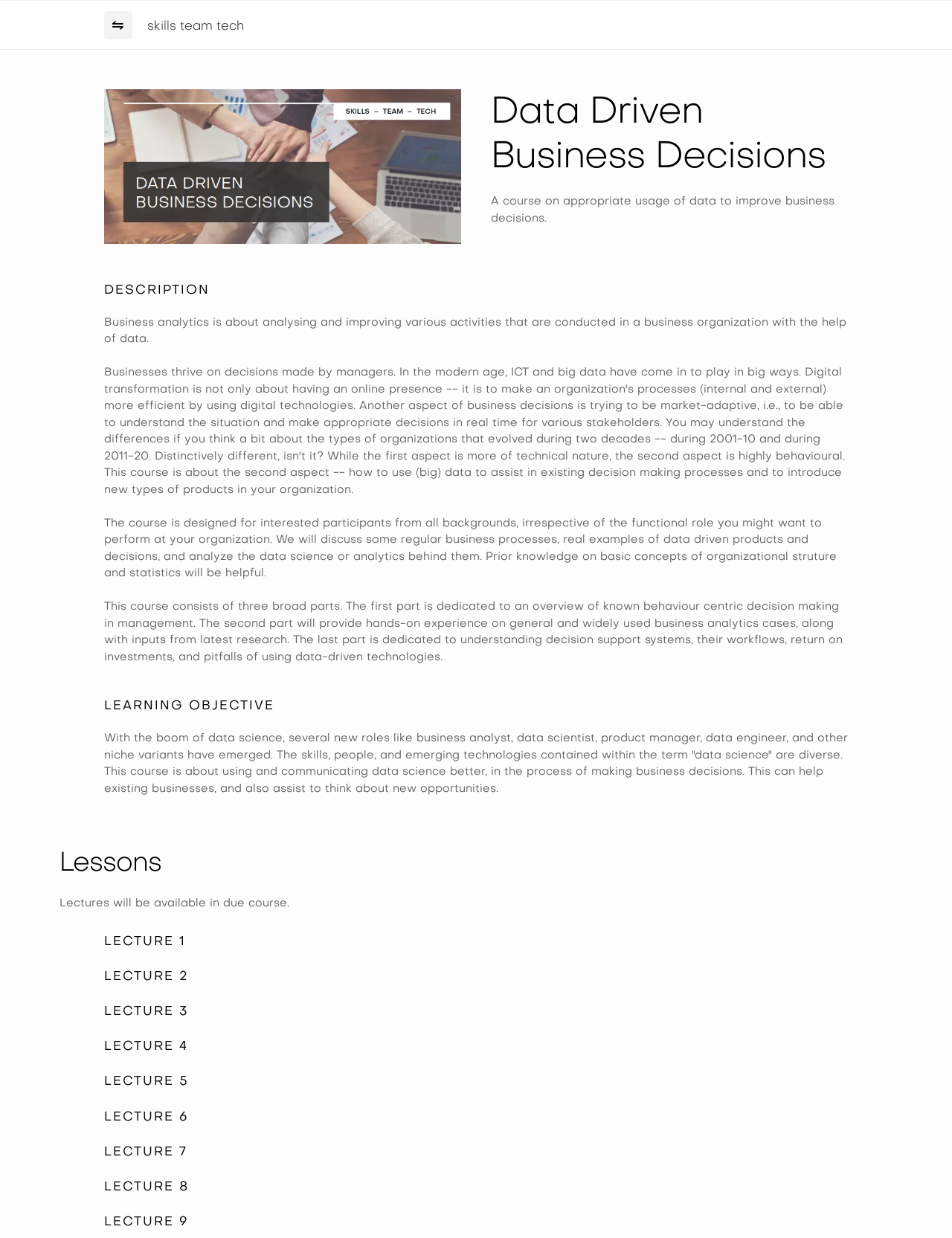Describe every aspect of the webpage in a detailed manner.

This webpage is about a course on "Data Driven Business Decisions". At the top left corner, there are several links, including "⇋", "Contact Me", "About Me", "News", "Research", "Projects", "Courses", "Opinions", and "Back to home". Below these links, there is a button with the symbol "⇋". 

To the right of the button, there is a text "skills team tech". Next to this text, there is an image with the title "Data Driven Business Decisions Course". 

Below the image, there is a heading "Data Driven Business Decisions" and a paragraph describing the course, which is about appropriate usage of data to improve business decisions. 

Further down, there is a heading "DESCRIPTION" followed by three paragraphs explaining the course content, including business analytics, data-driven products and decisions, and decision support systems. 

Next, there is a heading "LEARNING OBJECTIVE" followed by a paragraph describing the skills and knowledge that can be gained from the course, such as using and communicating data science better in business decisions. 

Below this, there is a heading "Lessons" followed by a message "Lectures will be available in due course." Then, there are nine headings labeled "LECTURE 1" to "LECTURE 9", indicating the structure of the course.